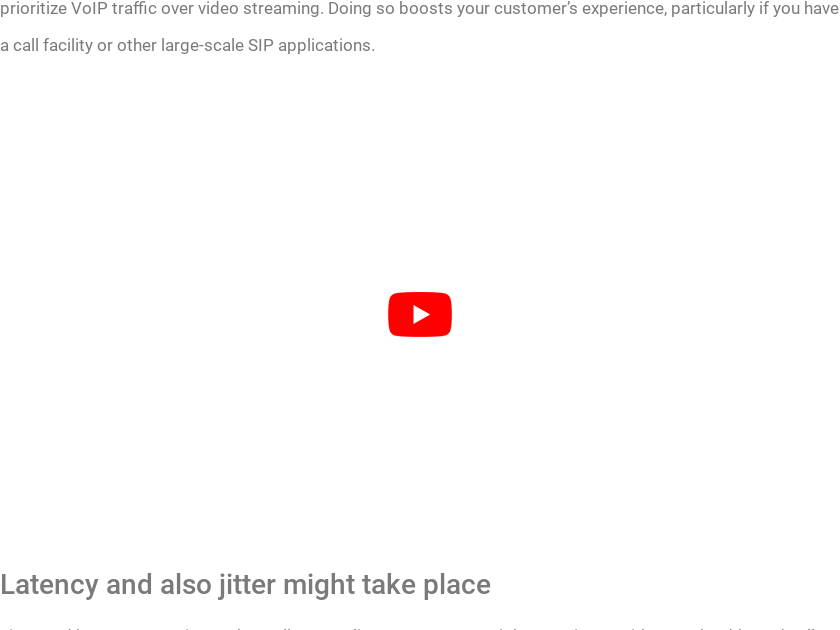Formulate a detailed description of the image content.

The image showcases a prominent visual element titled "3CX: The Future of Communications Today," situated above a button for playing a YouTube video. This section is part of a larger informative framework discussing VoIP technologies and best practices for online communication. The surrounding text emphasizes the importance of monitoring network usage and prioritizing VoIP traffic to enhance call quality, especially when bandwidth is shared with activities like streaming. Below the image, a heading addresses potential issues like latency and jitter that can affect call quality, providing additional context about the challenges faced in cloud-based communications.